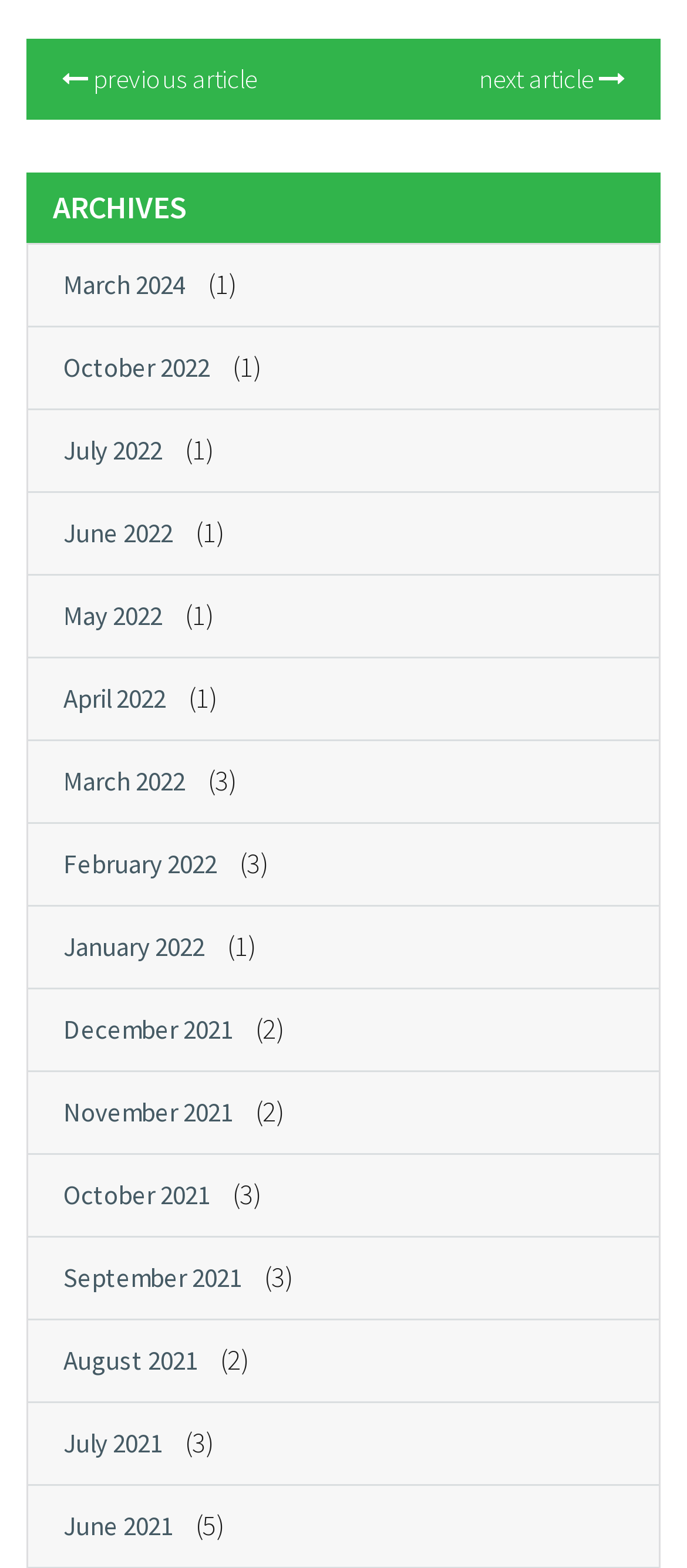What is the function of the '' and '' icons? Please answer the question using a single word or phrase based on the image.

Previous and next article navigation